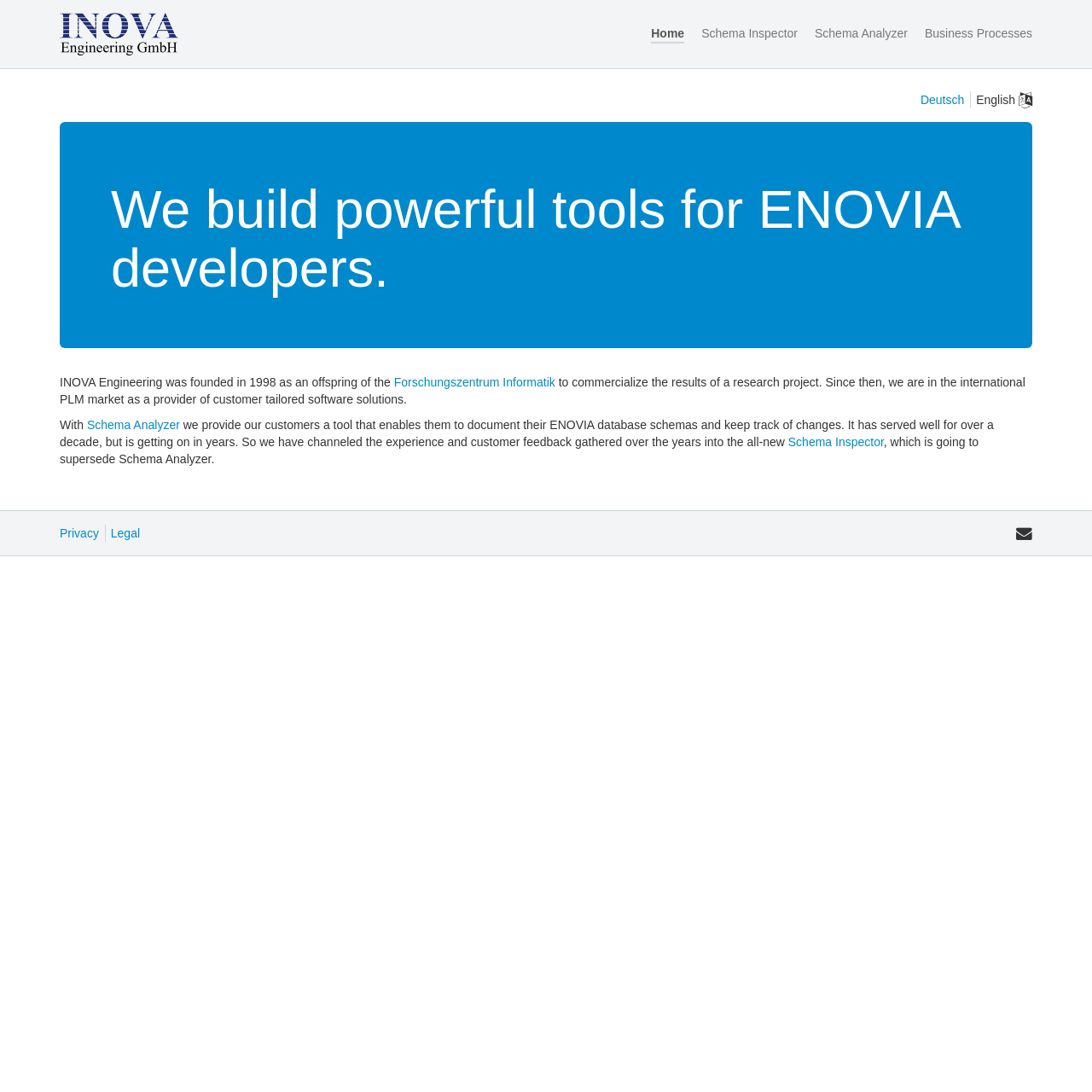Identify the bounding box coordinates for the UI element described as: "Home".

[0.596, 0.023, 0.627, 0.04]